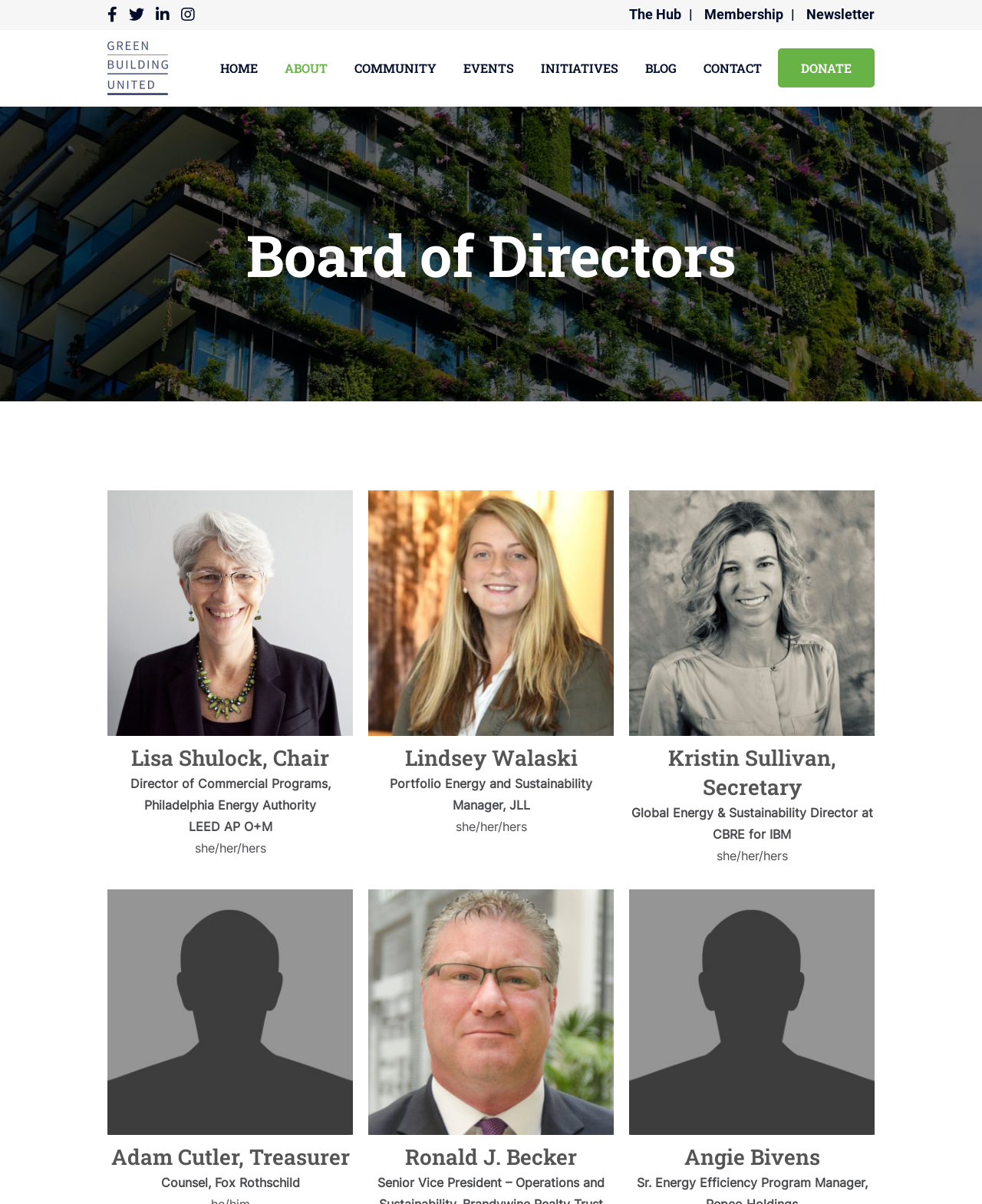Please determine the bounding box coordinates of the element to click in order to execute the following instruction: "Go to the Membership page". The coordinates should be four float numbers between 0 and 1, specified as [left, top, right, bottom].

[0.717, 0.003, 0.798, 0.022]